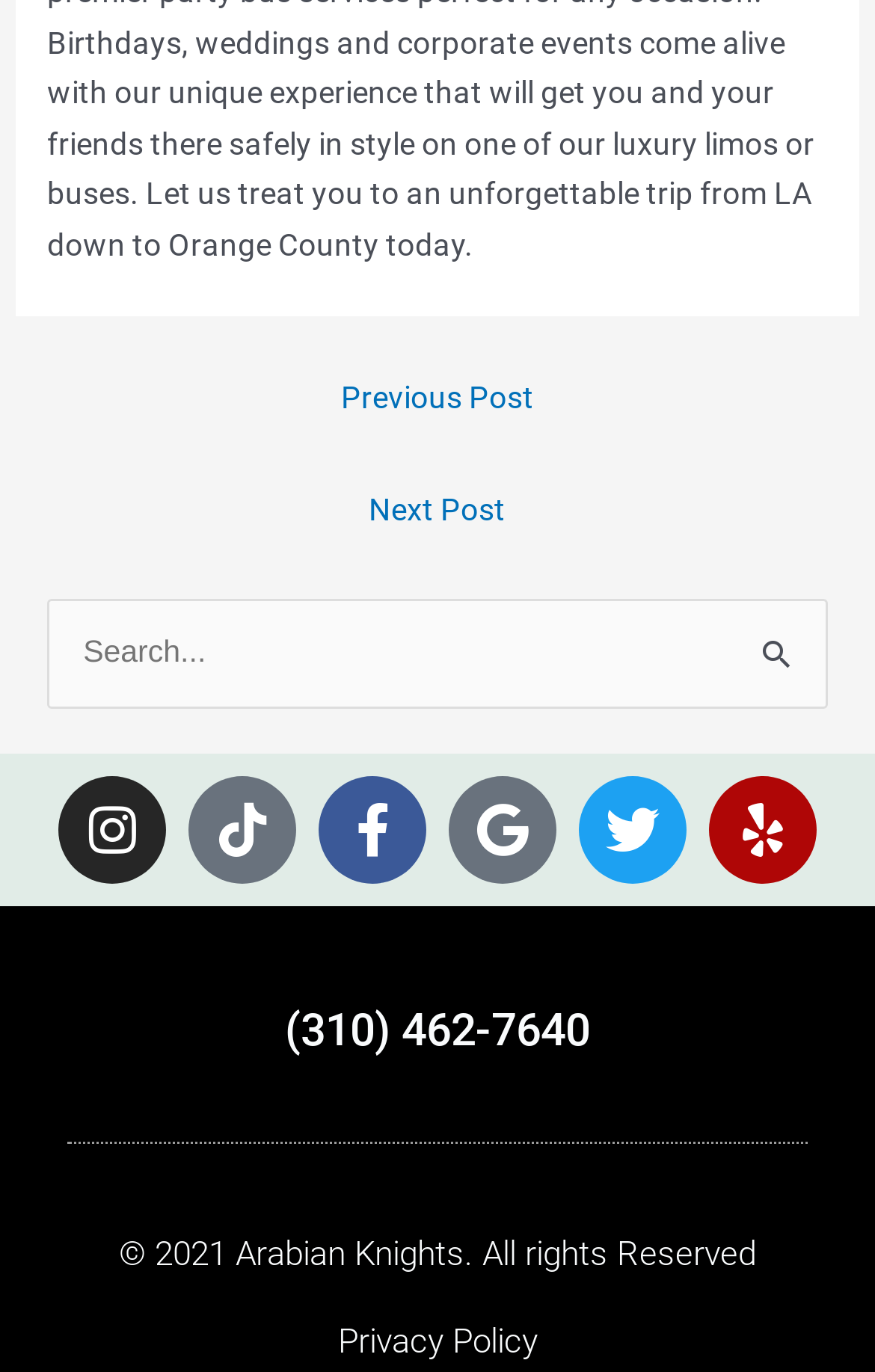What is the text next to the search box? Examine the screenshot and reply using just one word or a brief phrase.

Search for: